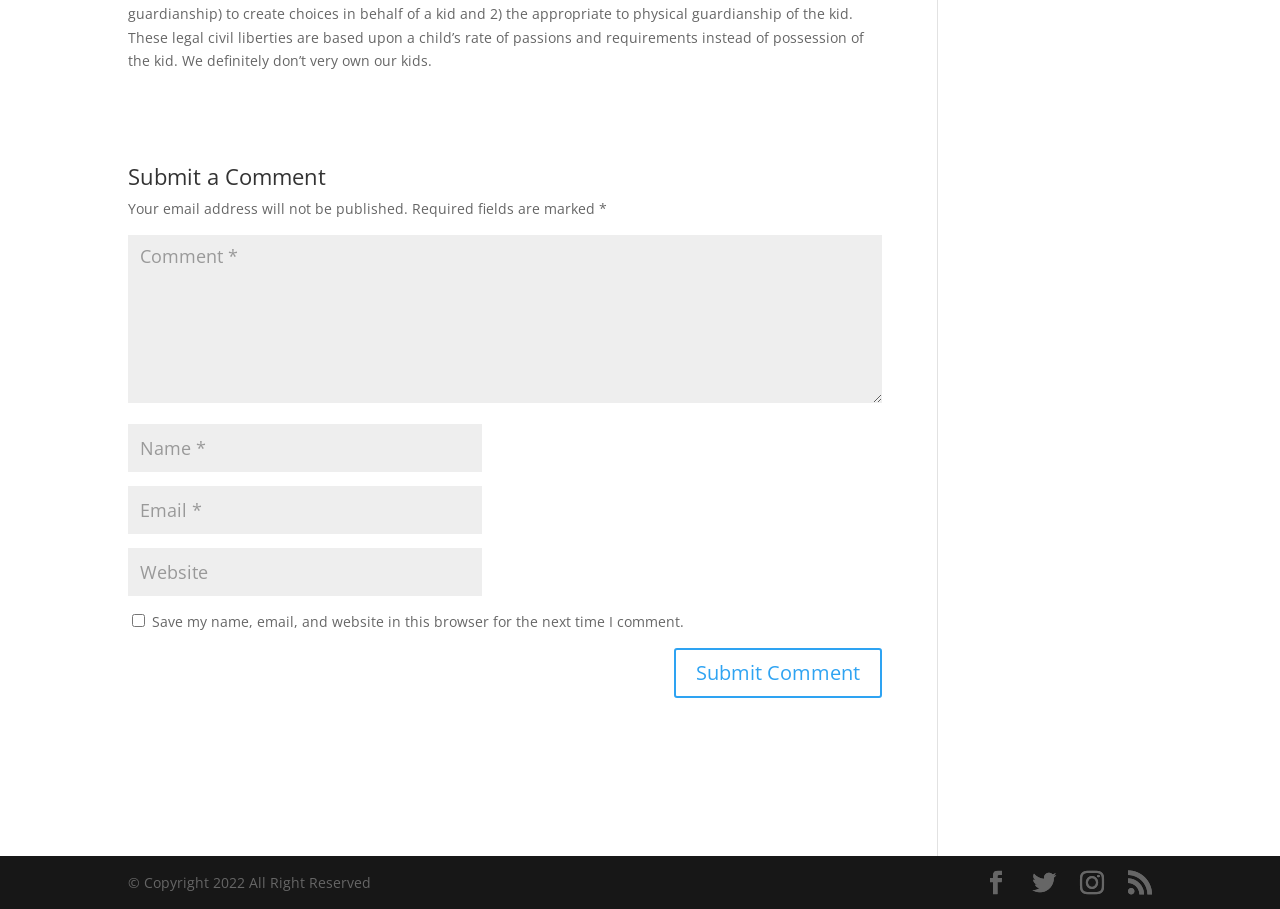Respond to the question below with a single word or phrase: How many social media links are available?

4